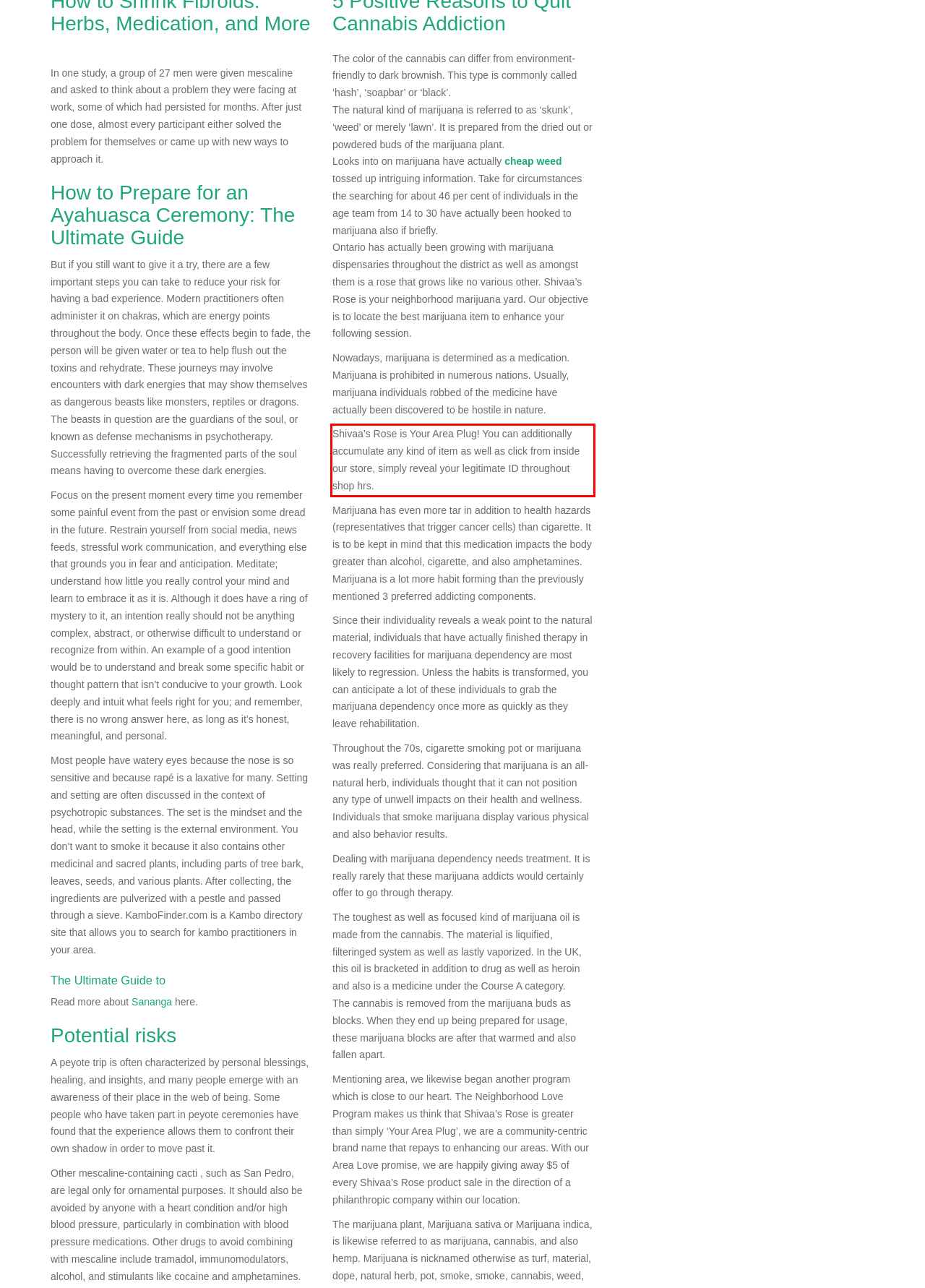You are presented with a webpage screenshot featuring a red bounding box. Perform OCR on the text inside the red bounding box and extract the content.

Shivaa’s Rose is Your Area Plug! You can additionally accumulate any kind of item as well as click from inside our store, simply reveal your legitimate ID throughout shop hrs.